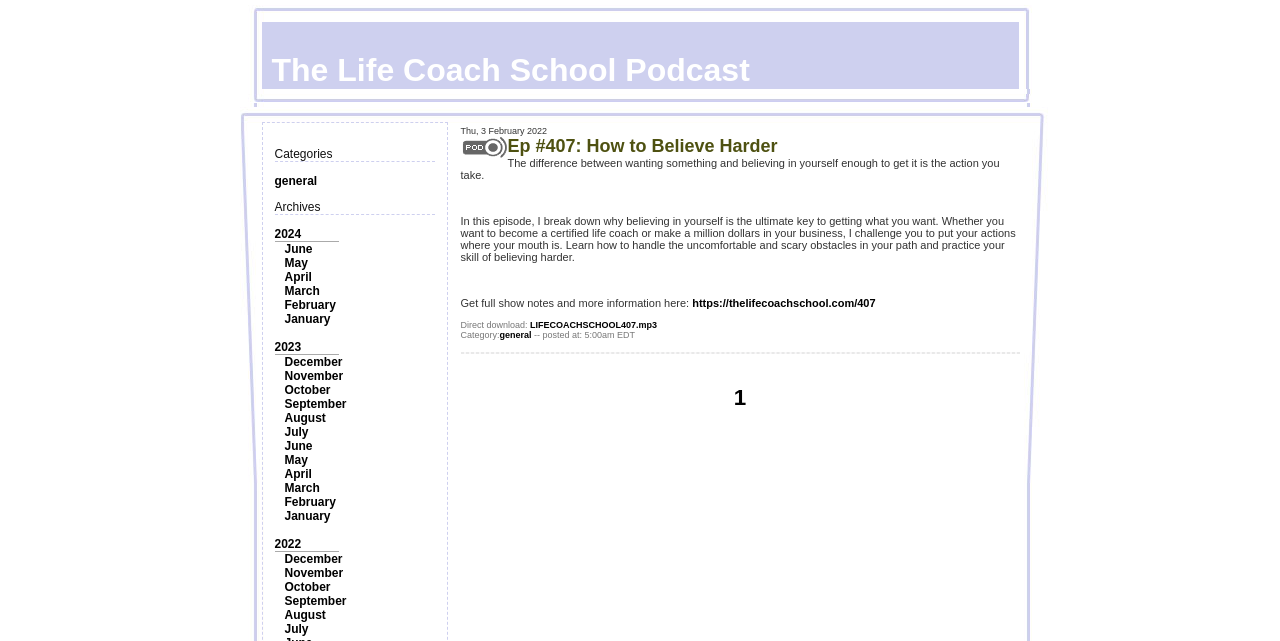Kindly determine the bounding box coordinates of the area that needs to be clicked to fulfill this instruction: "Download the 'LIFECOACHSCHOOL407.mp3' file".

[0.414, 0.499, 0.513, 0.515]